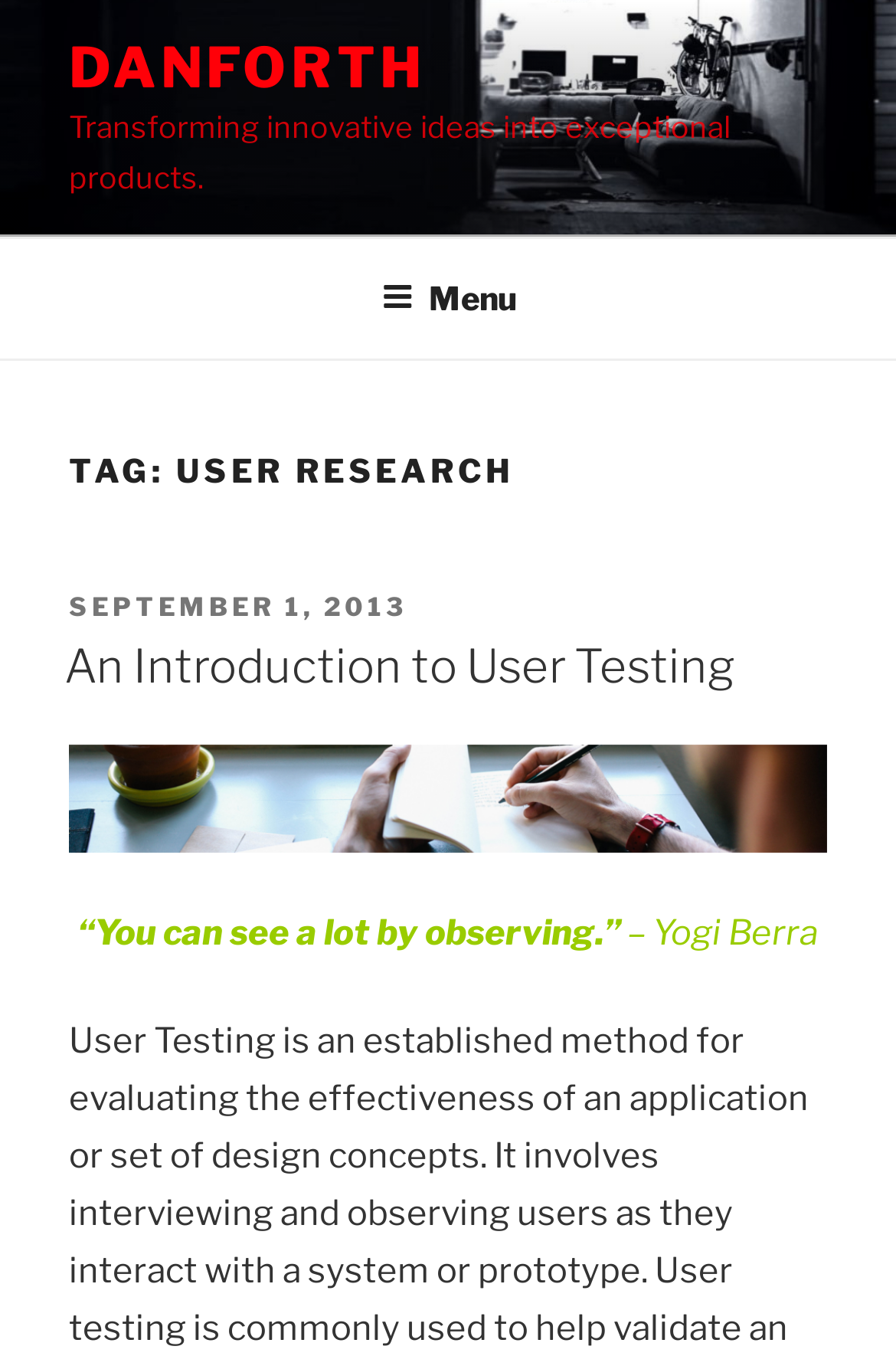Use a single word or phrase to answer the question:
What is the topic of the article?

User Research